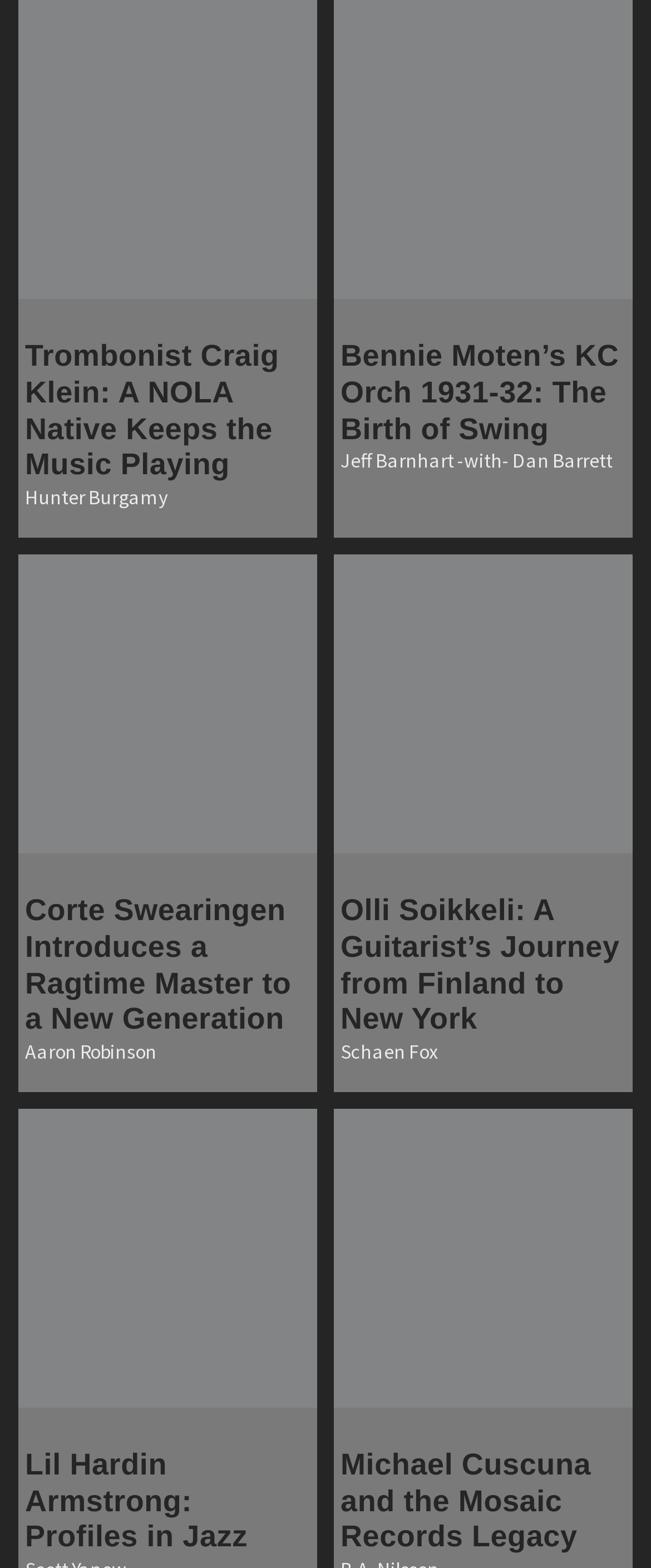Who is the guitarist mentioned in the second article?
Using the image provided, answer with just one word or phrase.

Olli Soikkeli